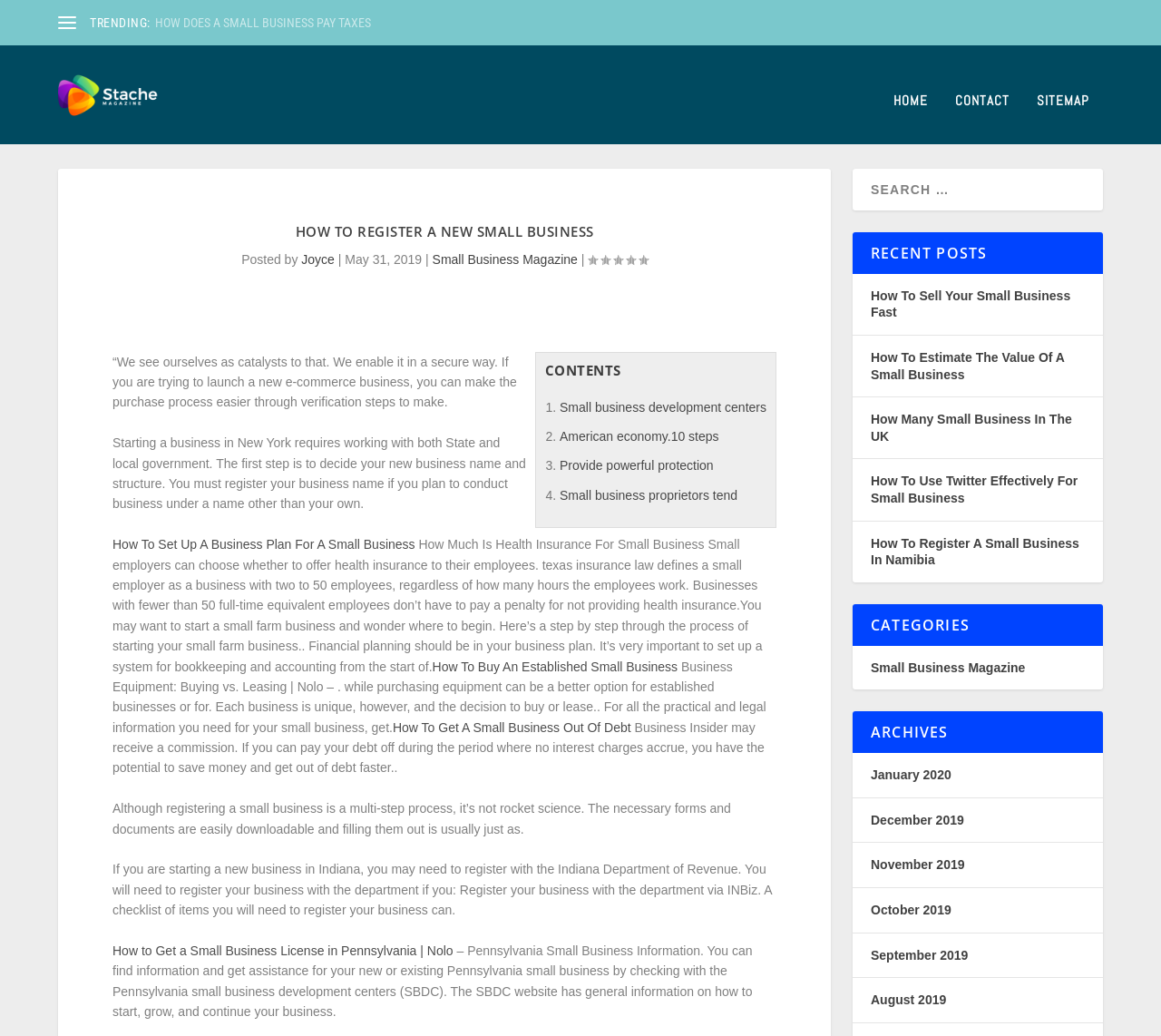Predict the bounding box of the UI element that fits this description: "American economy.10 steps".

[0.482, 0.414, 0.619, 0.428]